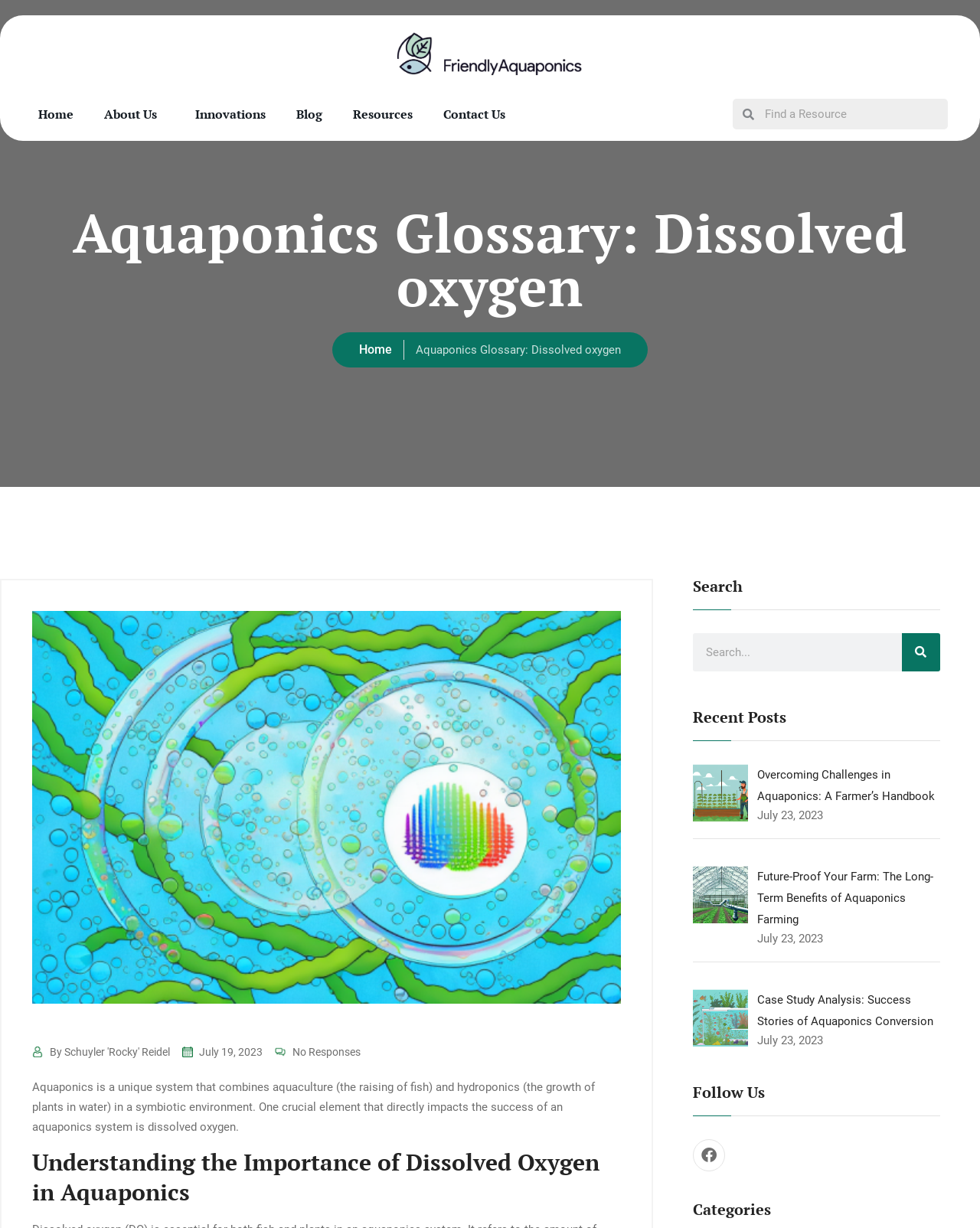Can you give a detailed response to the following question using the information from the image? What is the topic of the webpage?

I read the heading 'Aquaponics Glossary: Dissolved oxygen' and the text 'Aquaponics is a unique system that combines aquaculture (the raising of fish) and hydroponics (the growth of plants in water) in a symbiotic environment.' This suggests that the topic of the webpage is aquaponics.